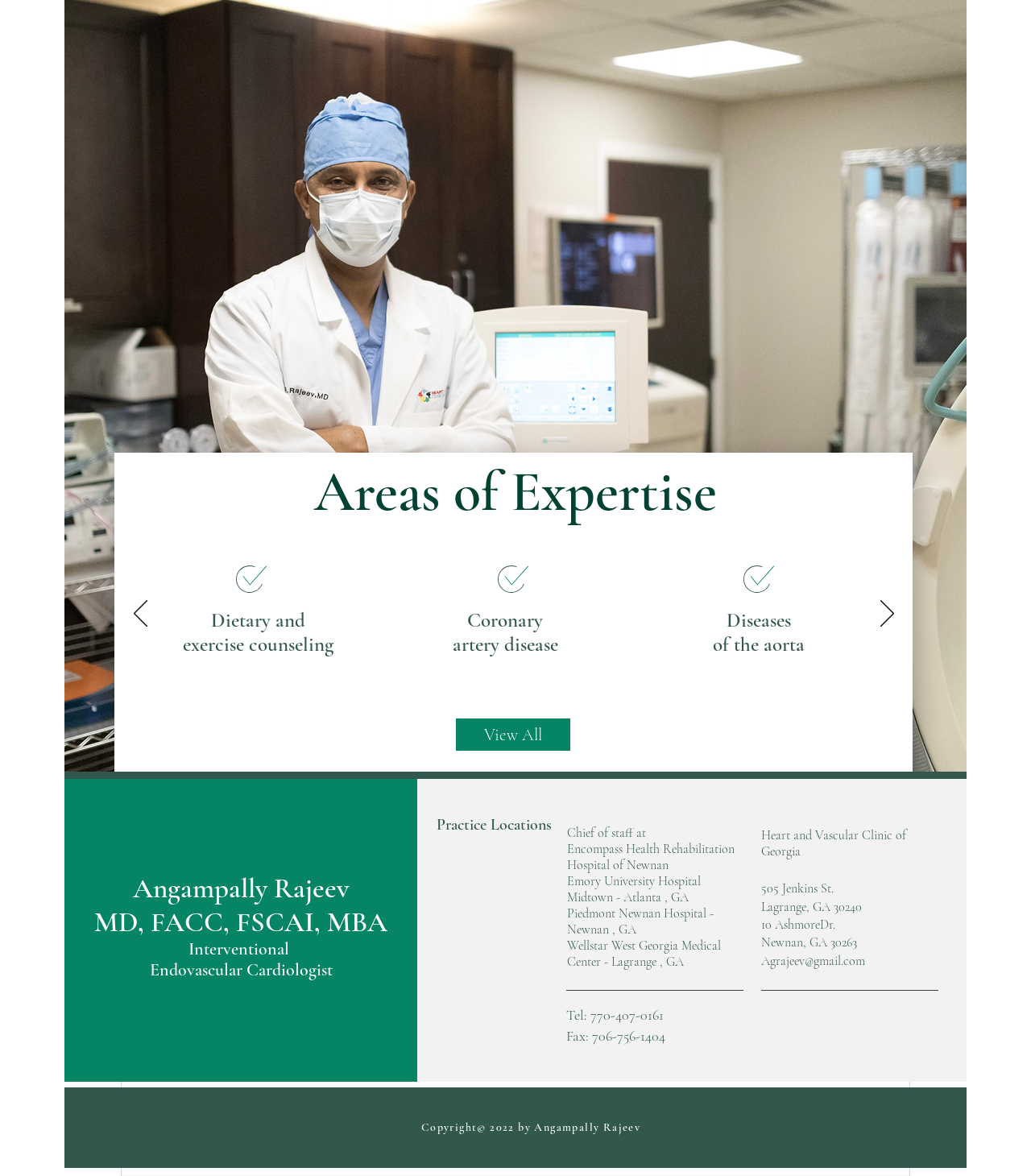Provide a brief response to the question using a single word or phrase: 
What is the doctor's name?

Angampally Rajeev